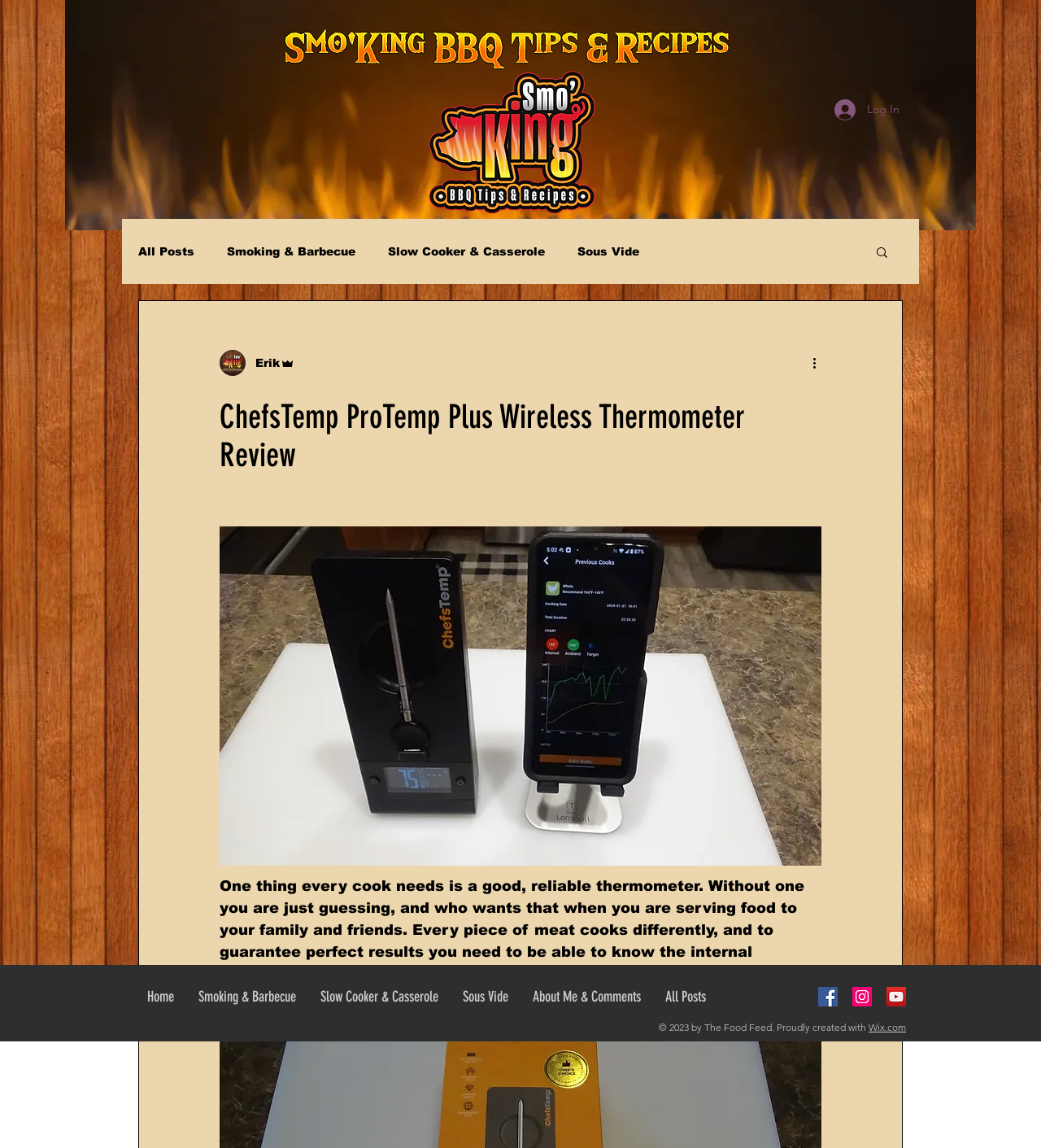Please use the details from the image to answer the following question comprehensively:
What social media platforms are available on this website?

The webpage has a social bar section with links to Facebook, Instagram, and YouTube, which are represented by their respective social icons. This suggests that the website is connected to these social media platforms.